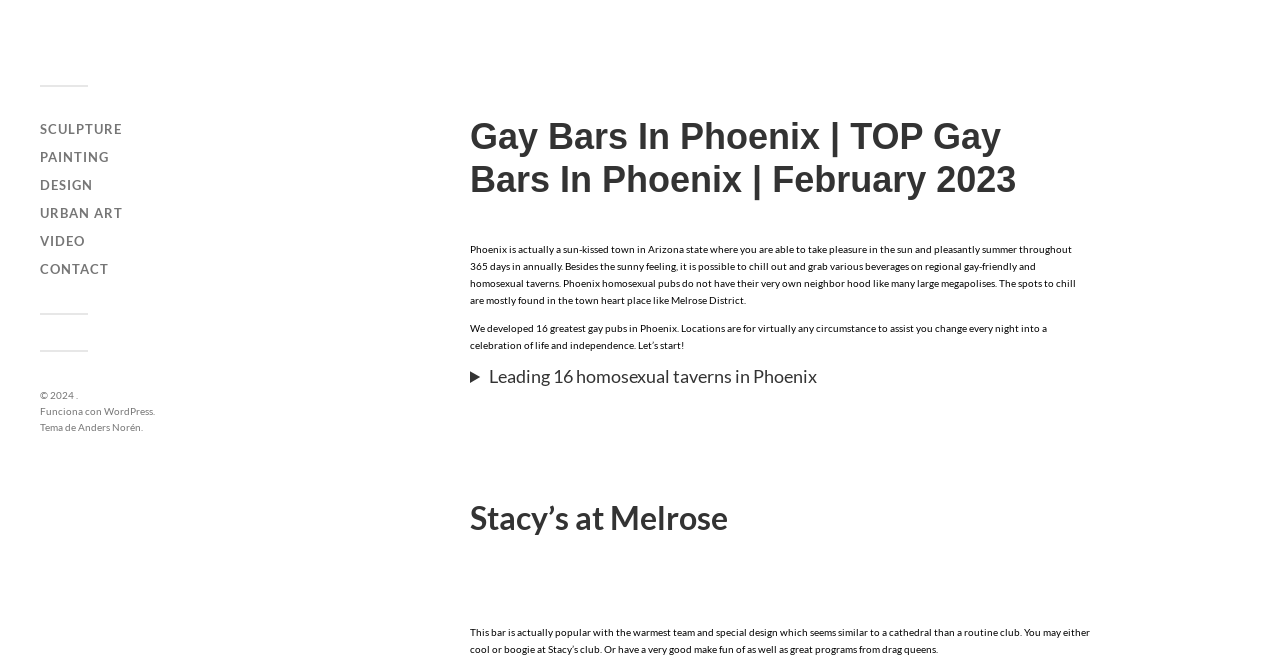Please identify the bounding box coordinates of the element on the webpage that should be clicked to follow this instruction: "click on SCULPTURE link". The bounding box coordinates should be given as four float numbers between 0 and 1, formatted as [left, top, right, bottom].

[0.031, 0.181, 0.095, 0.205]